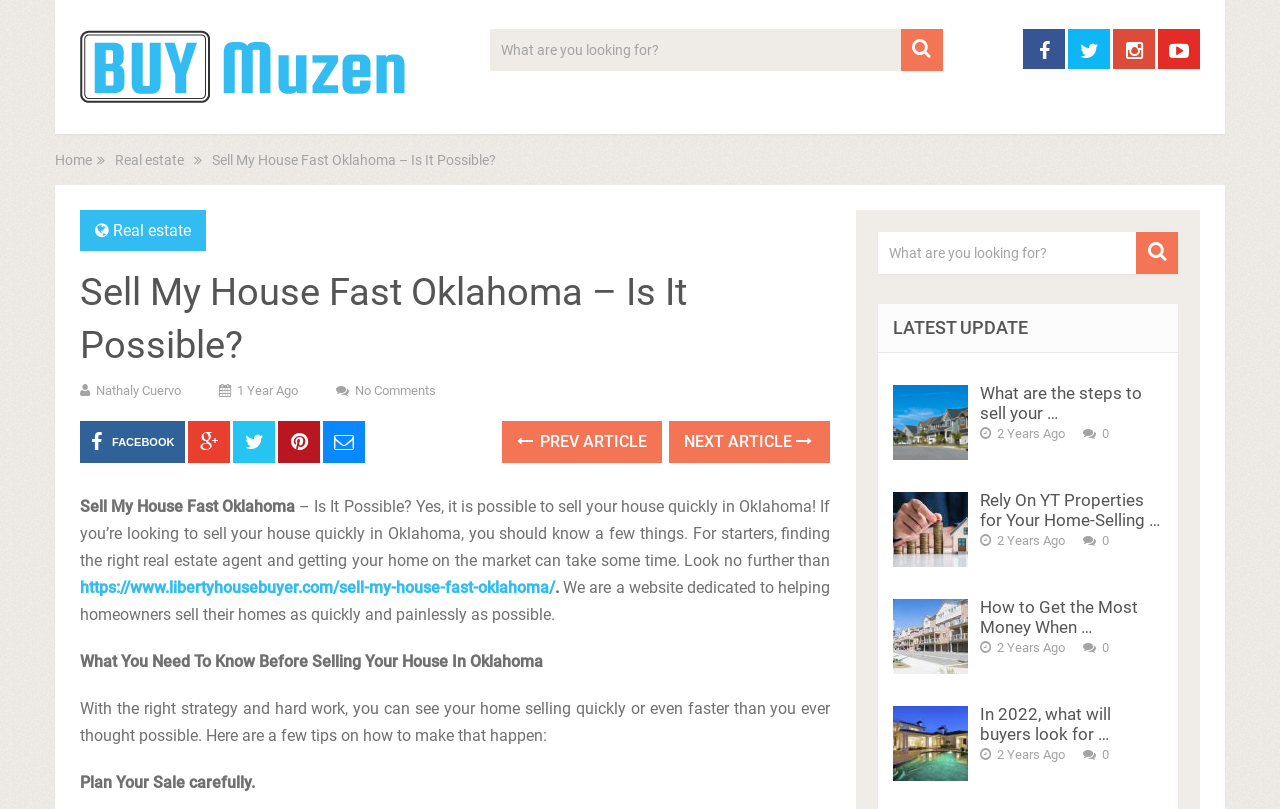Give a succinct answer to this question in a single word or phrase: 
How long does it take to sell a house in Oklahoma?

Quickly